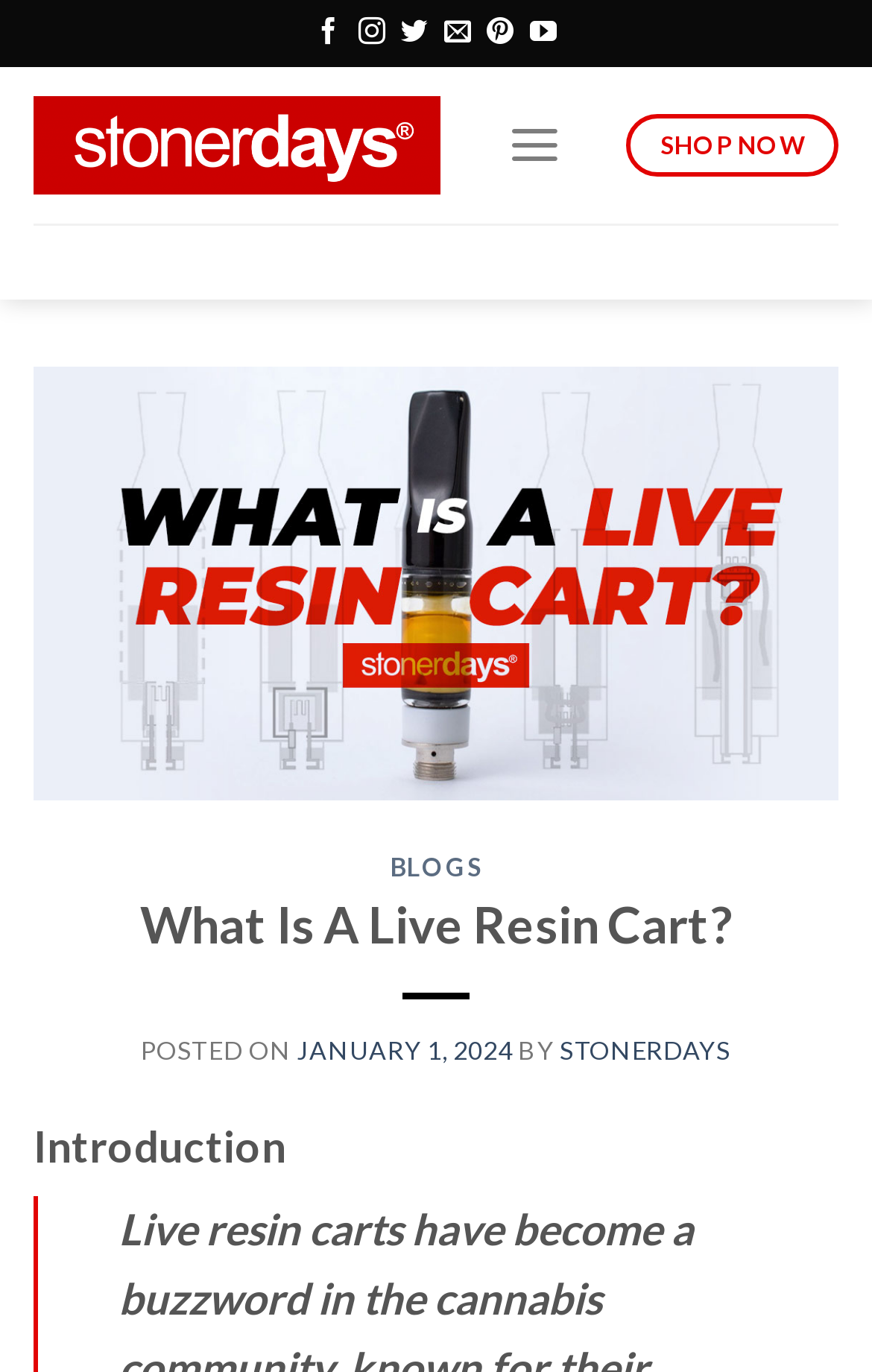Please determine the bounding box coordinates of the element's region to click for the following instruction: "Follow on Facebook".

[0.362, 0.014, 0.392, 0.036]